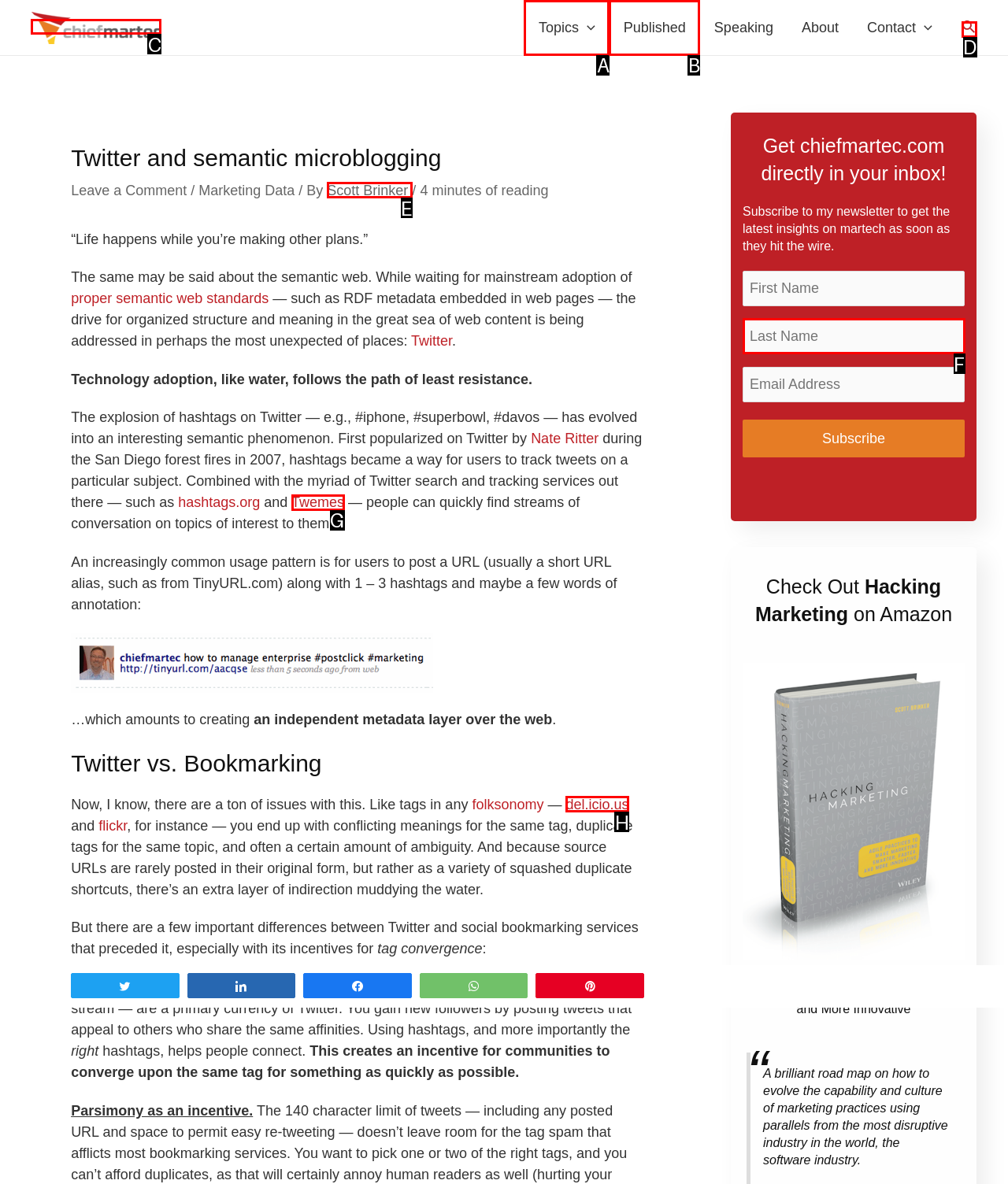Determine which HTML element to click on in order to complete the action: Click on the 'Chief Martec' link.
Reply with the letter of the selected option.

C